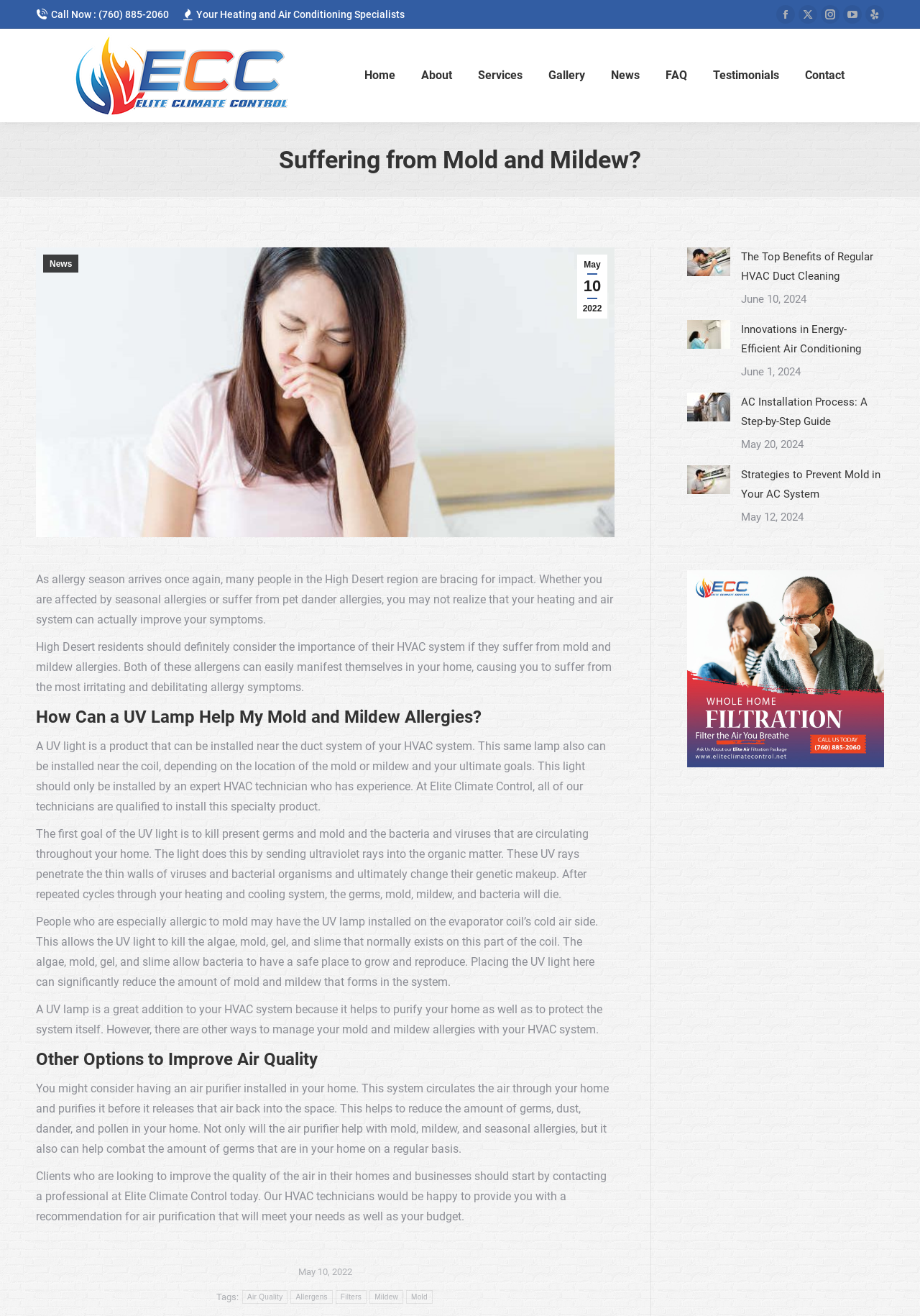Can you find the bounding box coordinates for the element to click on to achieve the instruction: "Visit the Facebook page"?

[0.844, 0.004, 0.864, 0.018]